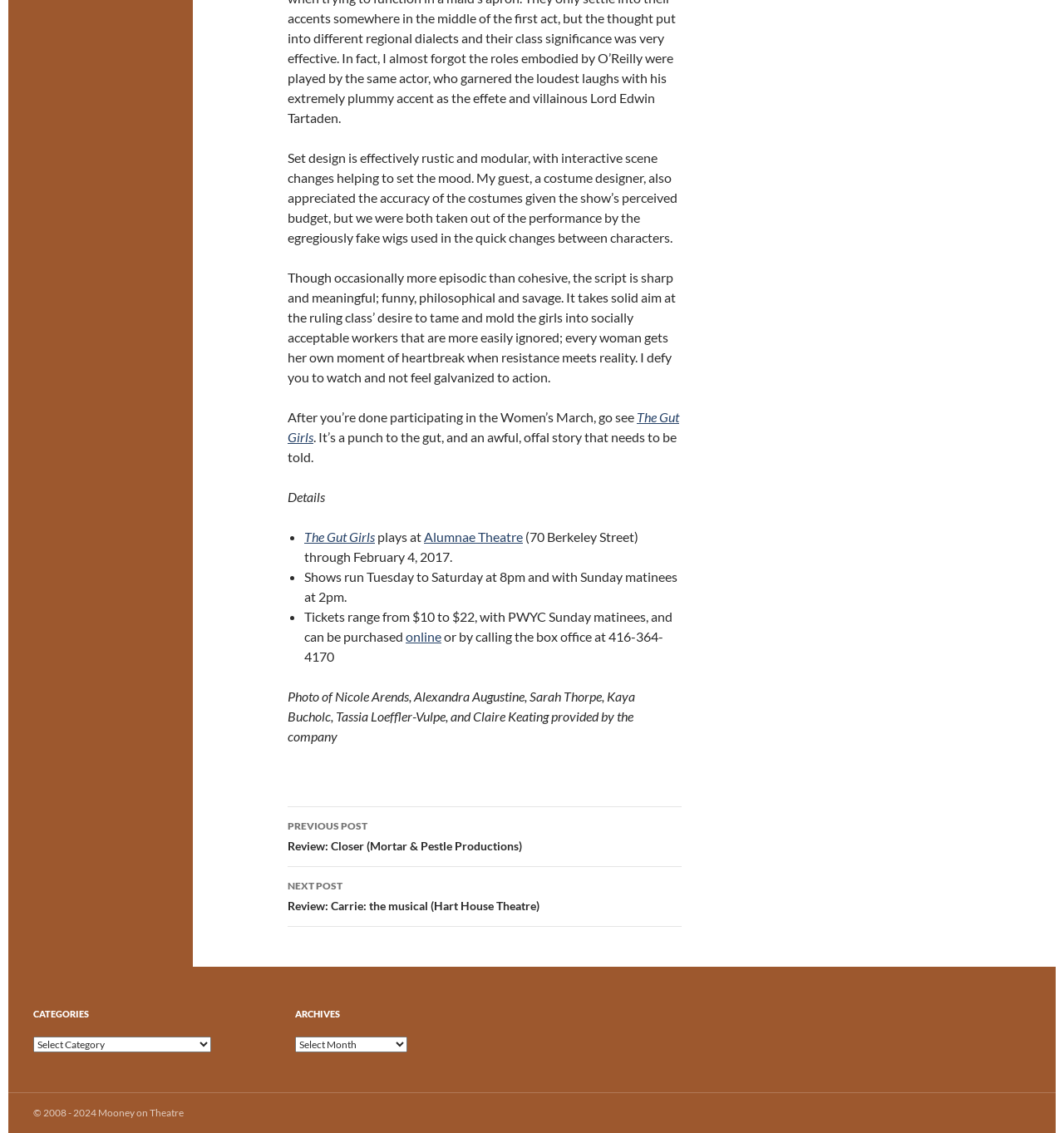Given the element description Alumnae Theatre, predict the bounding box coordinates for the UI element in the webpage screenshot. The format should be (top-left x, top-left y, bottom-right x, bottom-right y), and the values should be between 0 and 1.

[0.398, 0.466, 0.491, 0.48]